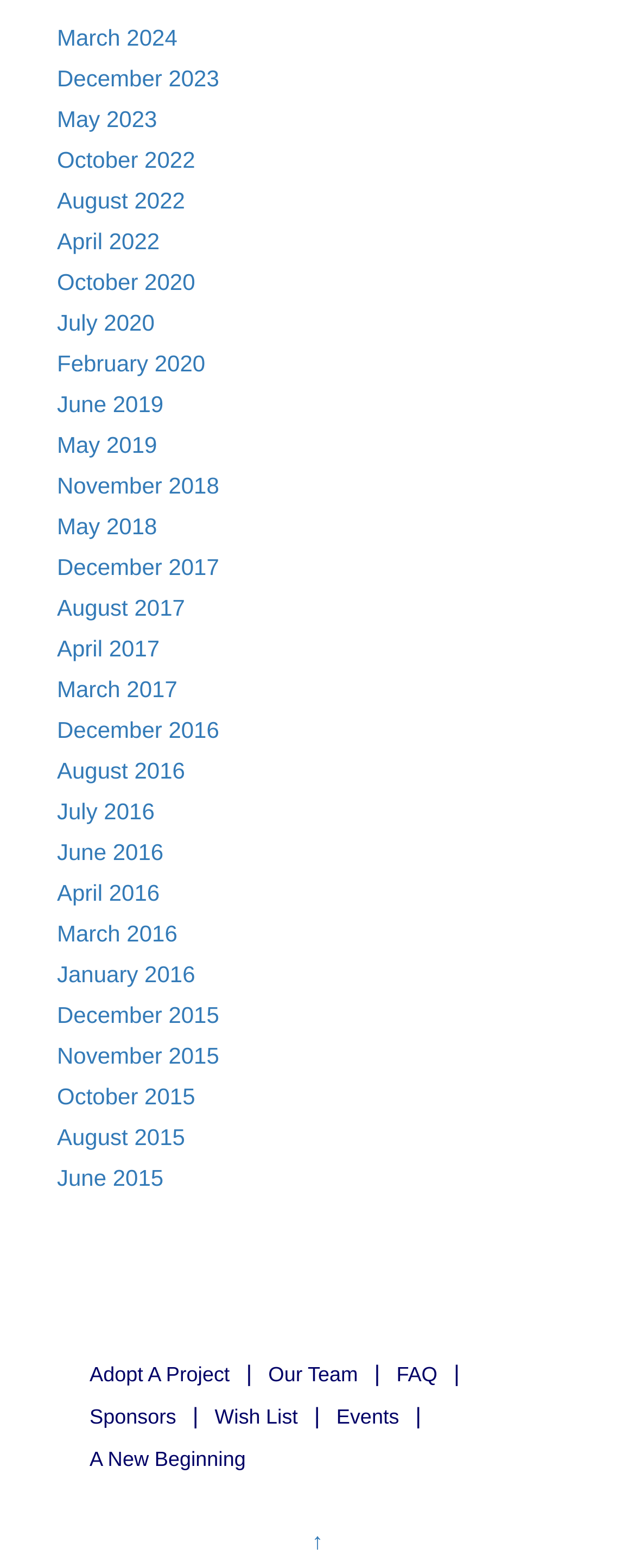Identify the bounding box coordinates of the part that should be clicked to carry out this instruction: "View March 2024".

[0.09, 0.016, 0.279, 0.032]